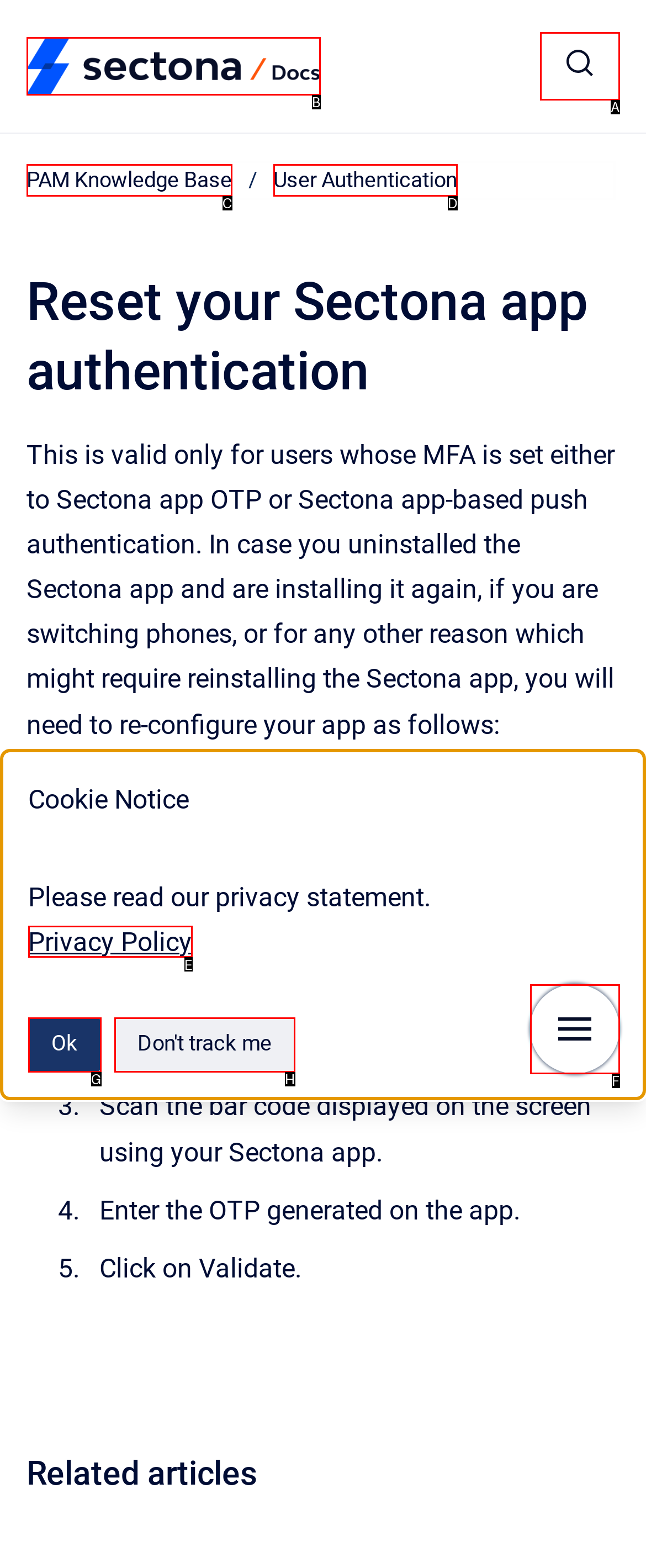Given the element description: Privacy Policy
Pick the letter of the correct option from the list.

E